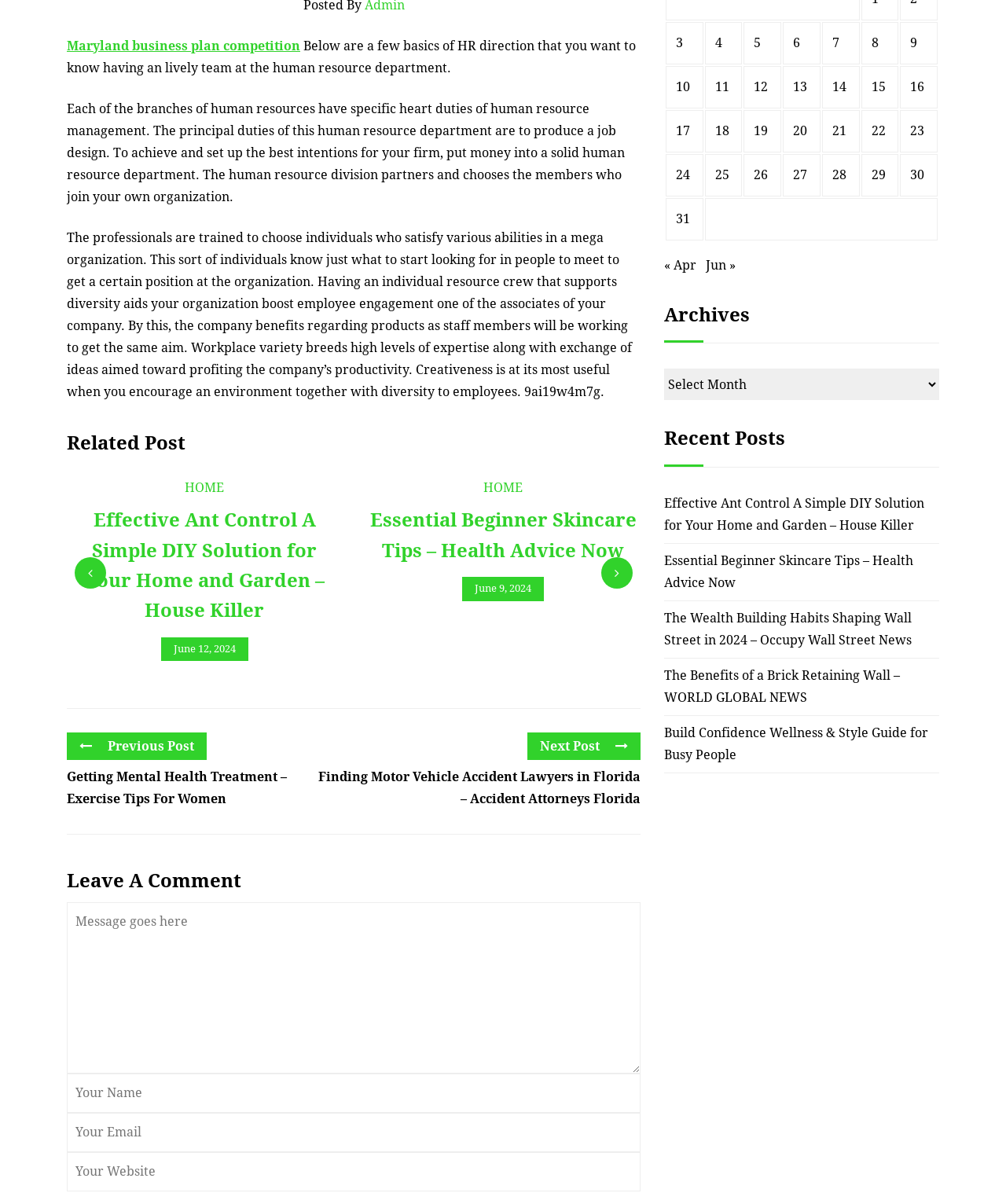Please provide the bounding box coordinate of the region that matches the element description: Site Map. Coordinates should be in the format (top-left x, top-left y, bottom-right x, bottom-right y) and all values should be between 0 and 1.

None